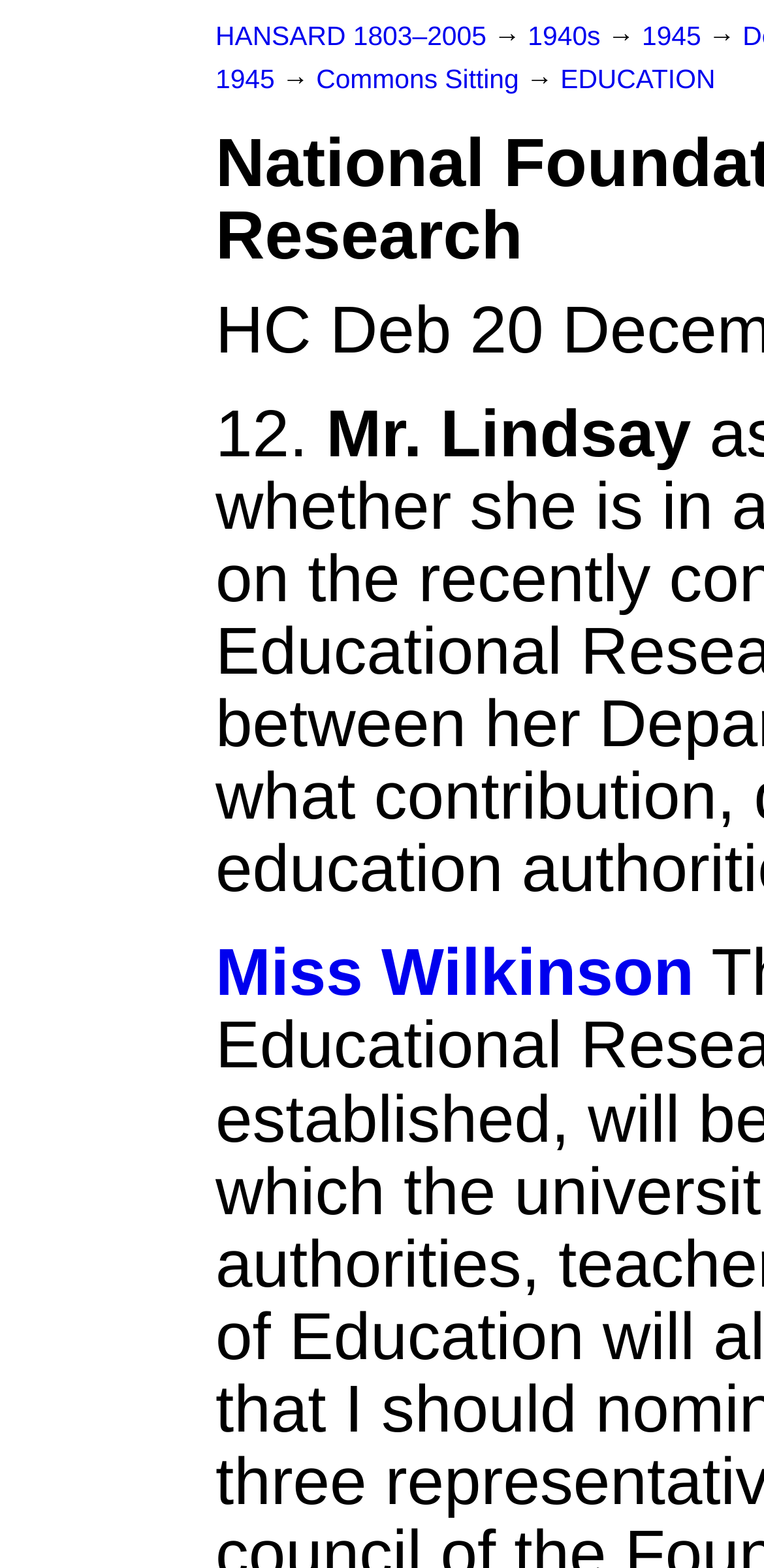Look at the image and answer the question in detail:
What is the decade mentioned in the webpage?

By analyzing the webpage, I found a link '1940s' which suggests that the webpage is related to events or information from the 1940s decade.